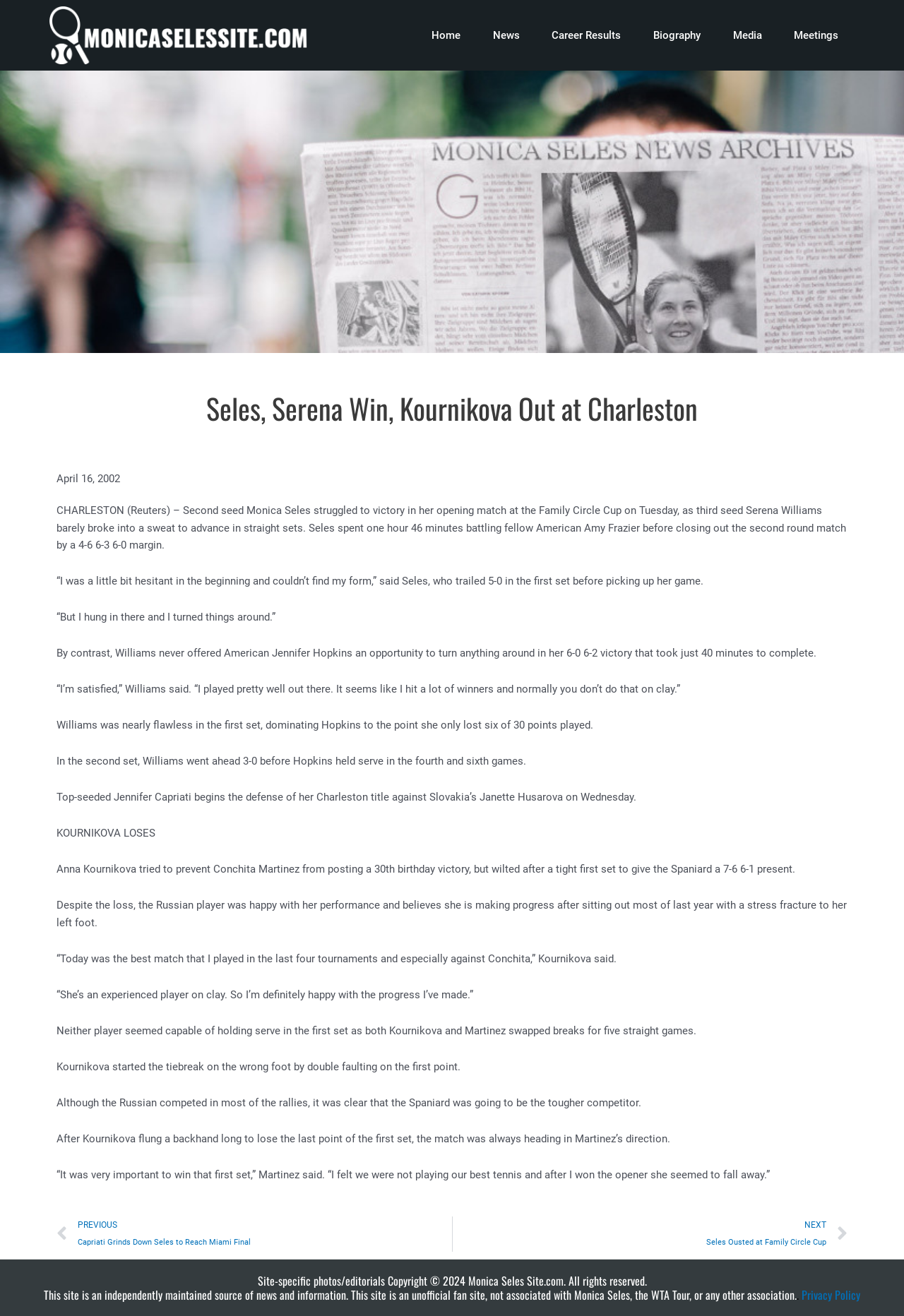How many sets did Conchita Martinez win against Anna Kournikova?
Answer with a single word or phrase, using the screenshot for reference.

2